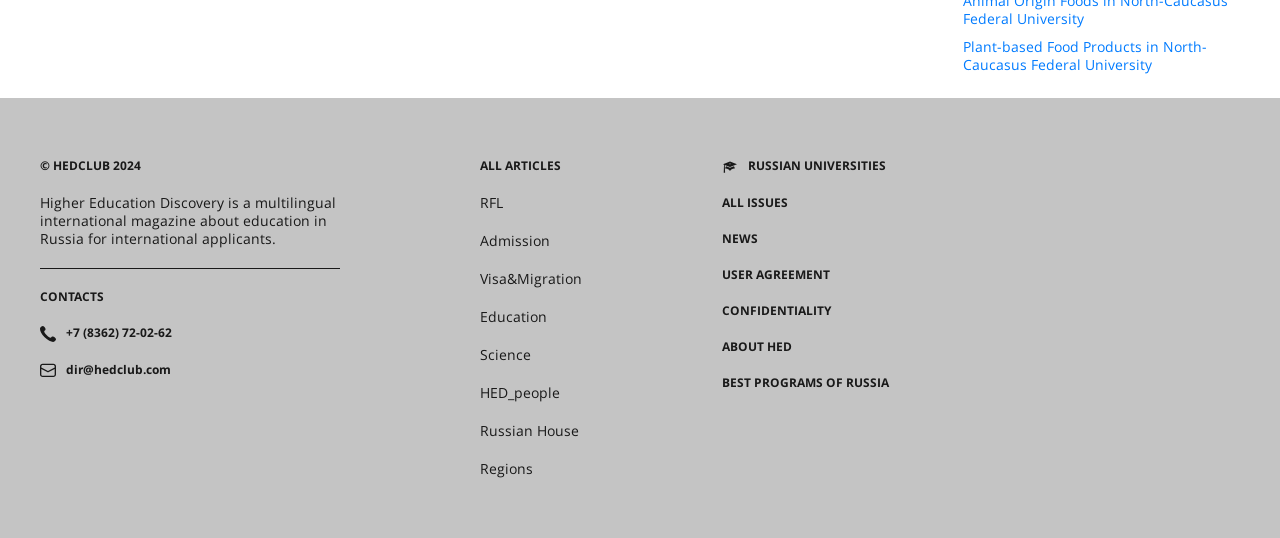Using the details from the image, please elaborate on the following question: What is the first link in the menu?

The menu is located in the middle of the webpage, and the first link is 'ALL ARTICLES'.